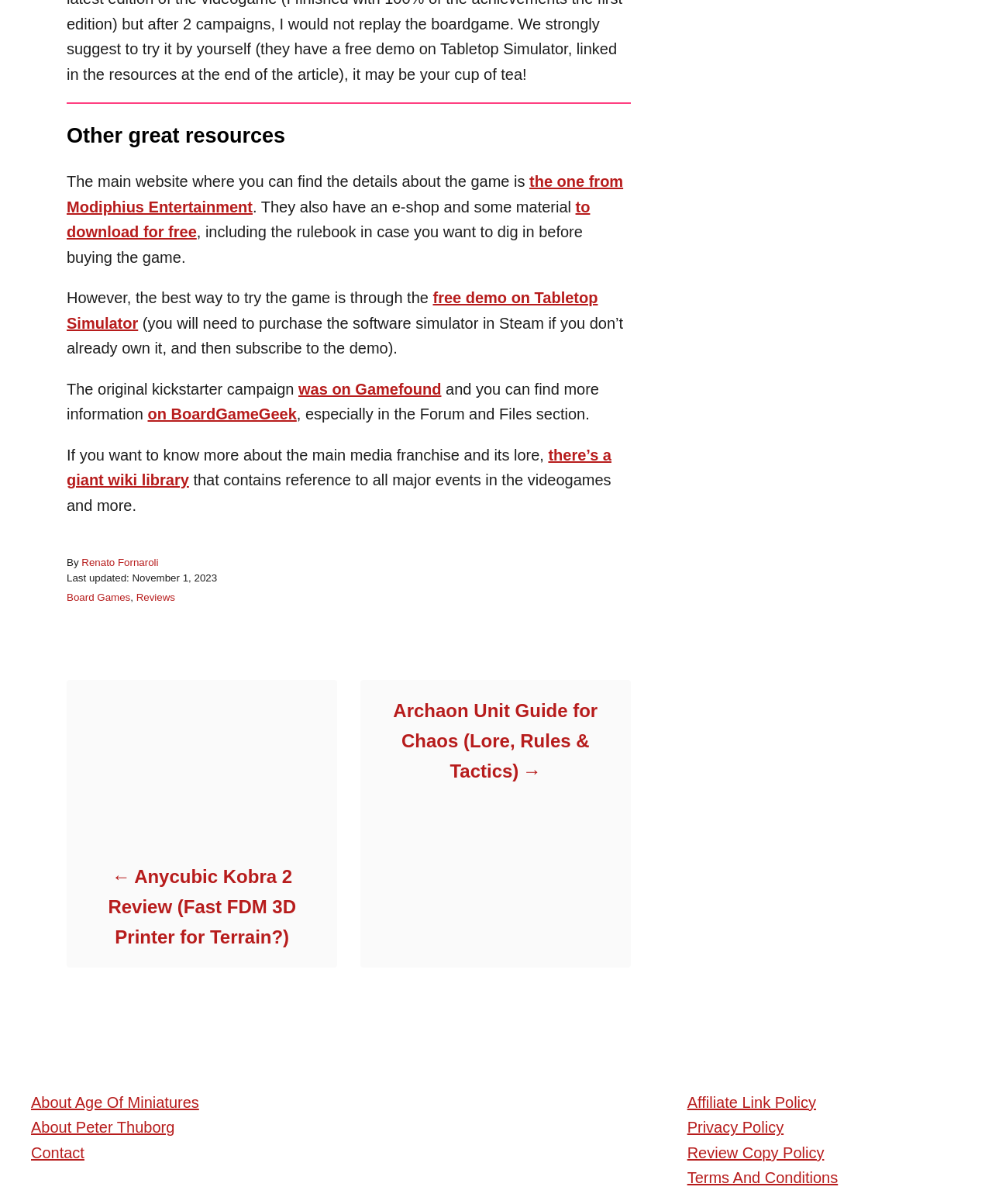Provide the bounding box coordinates for the area that should be clicked to complete the instruction: "download the rulebook for free".

[0.067, 0.165, 0.595, 0.2]